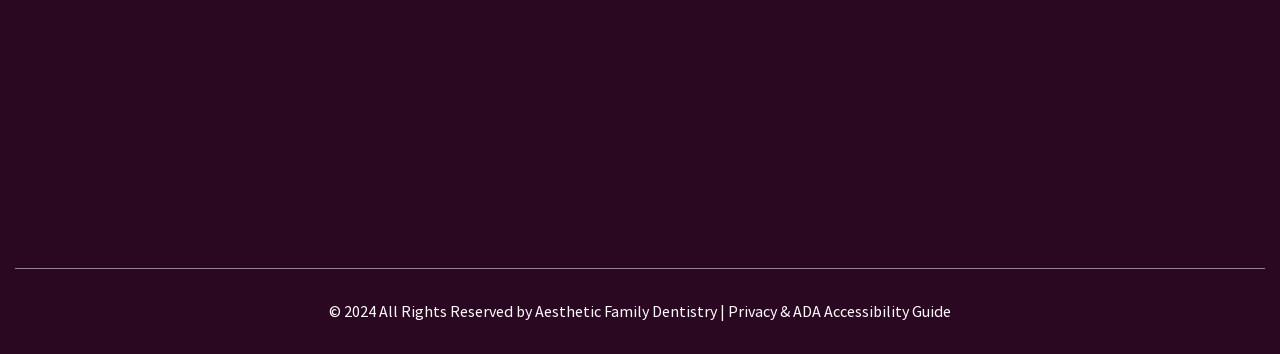Please specify the bounding box coordinates of the clickable region necessary for completing the following instruction: "View the sitemap". The coordinates must consist of four float numbers between 0 and 1, i.e., [left, top, right, bottom].

[0.846, 0.678, 0.909, 0.752]